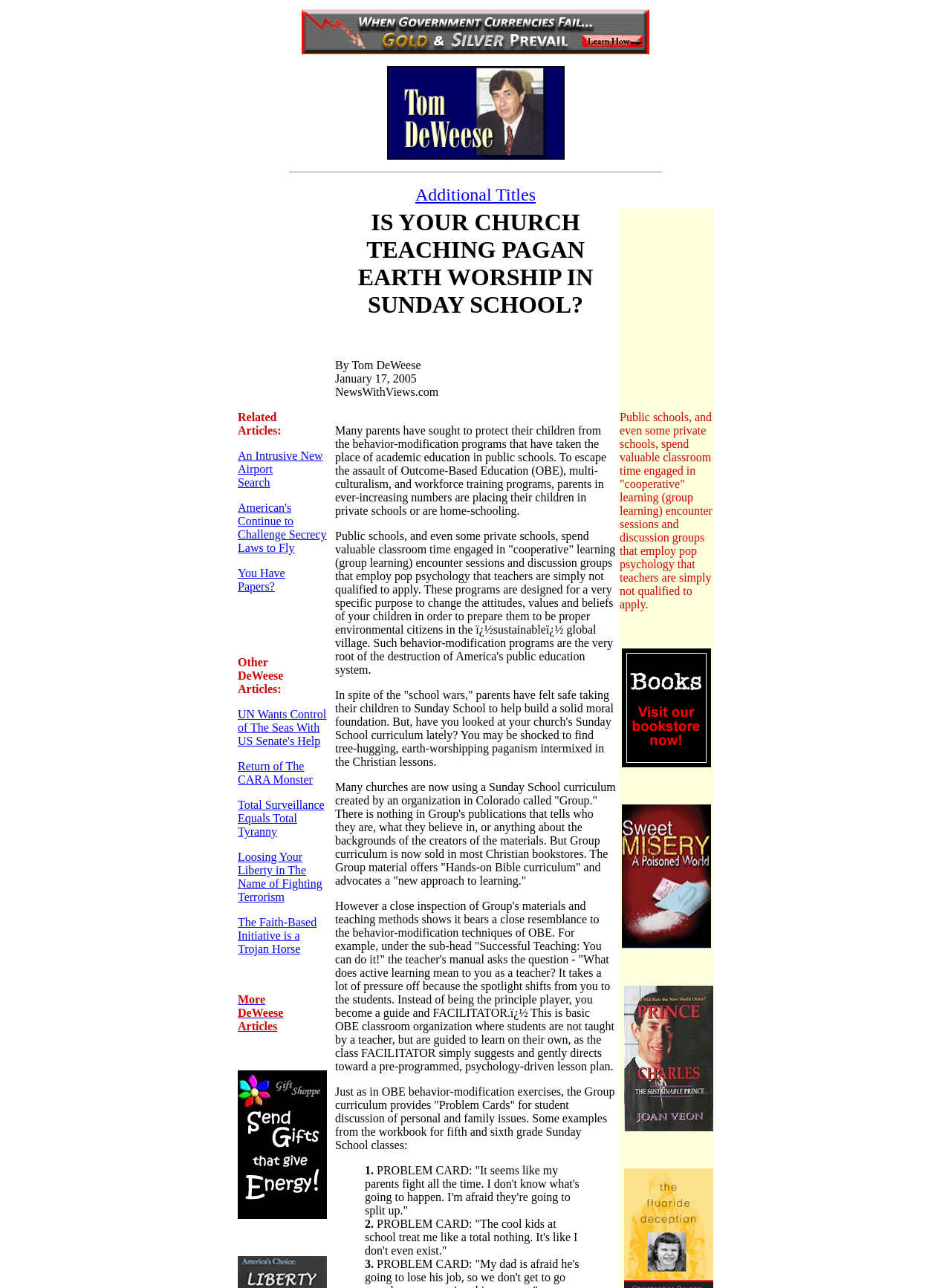Utilize the details in the image to give a detailed response to the question: What is the purpose of the 'Problem Cards' in the Sunday School curriculum?

The 'Problem Cards' are used for student discussion of personal and family issues, as mentioned in the text, which provides examples of such cards.